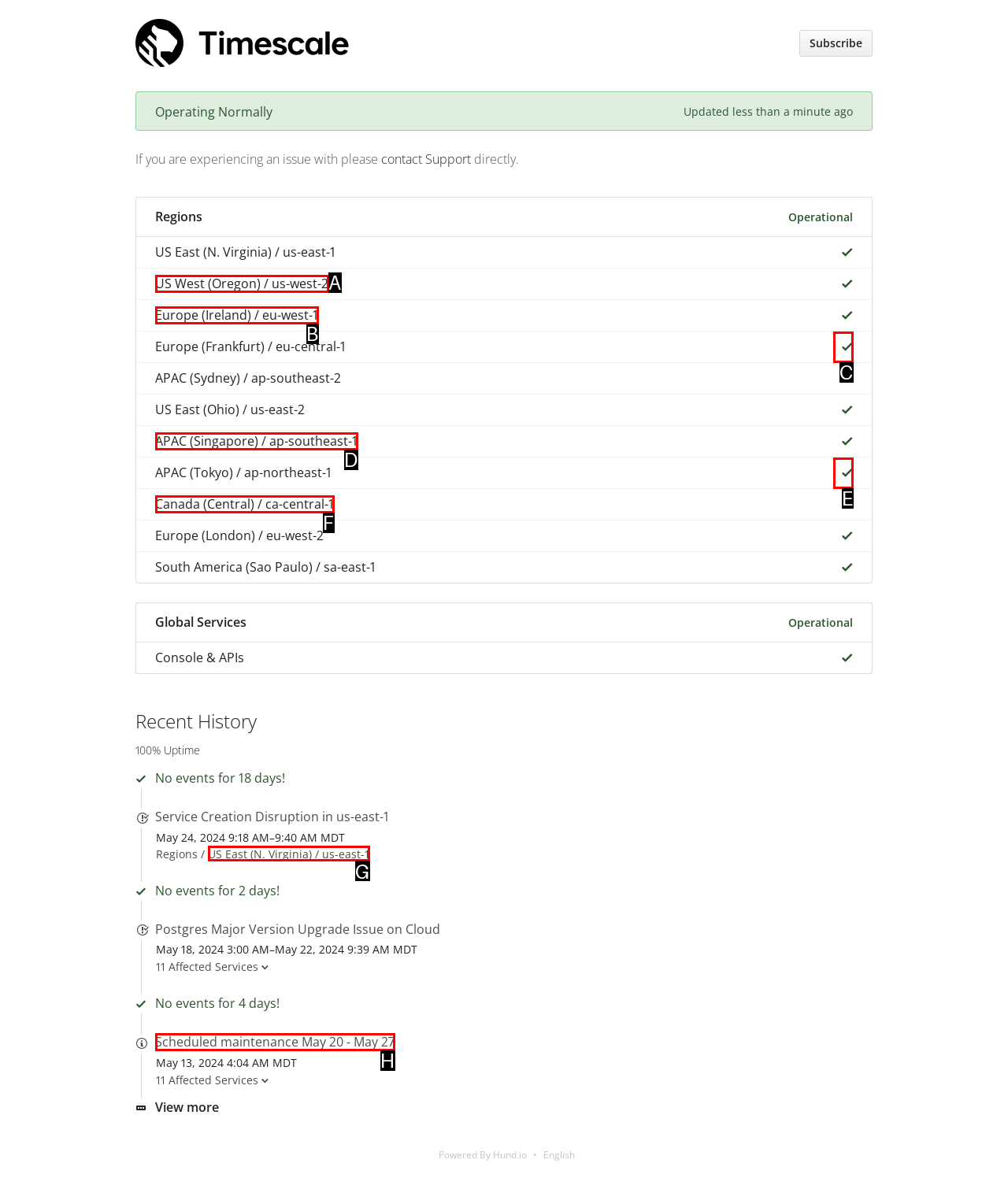Choose the letter that best represents the description: US West (Oregon) / us-west-2. Provide the letter as your response.

A